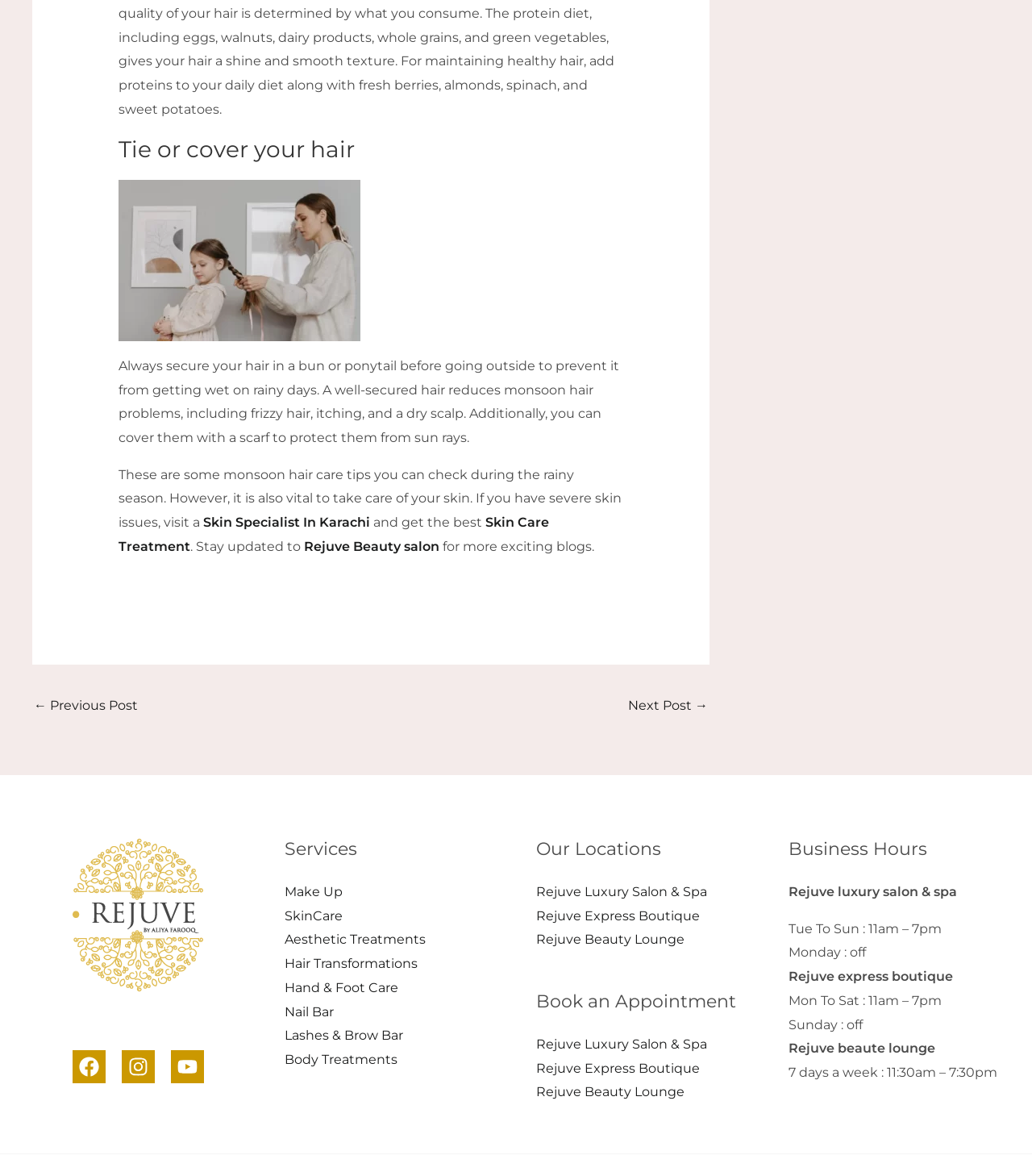Please find the bounding box for the UI component described as follows: "Rejuve Beauty Lounge".

[0.52, 0.922, 0.663, 0.935]